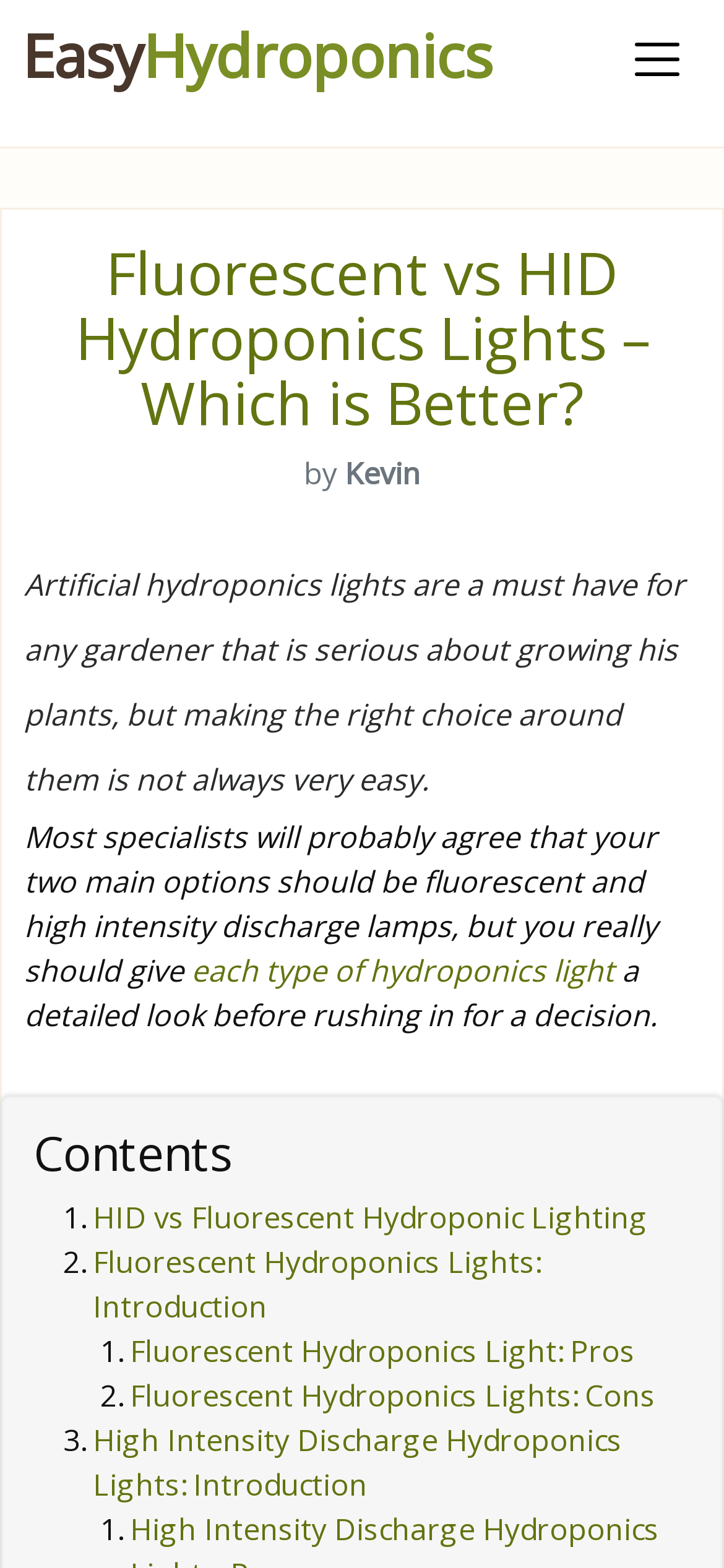Identify the bounding box coordinates for the element you need to click to achieve the following task: "Visit EasyHydroponics homepage". Provide the bounding box coordinates as four float numbers between 0 and 1, in the form [left, top, right, bottom].

[0.031, 0.007, 0.679, 0.064]